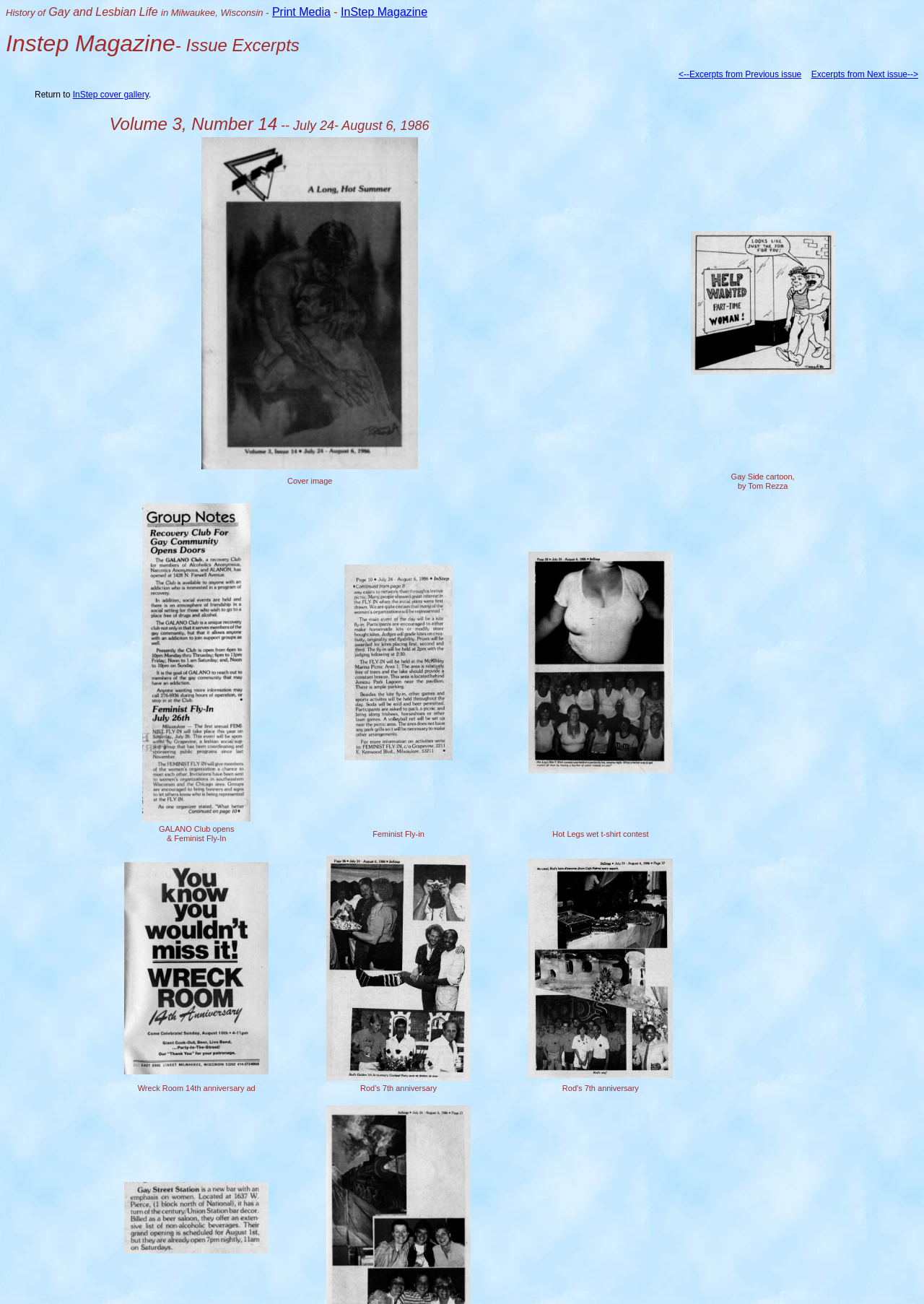Provide the bounding box coordinates of the HTML element this sentence describes: "Nuoro". The bounding box coordinates consist of four float numbers between 0 and 1, i.e., [left, top, right, bottom].

None